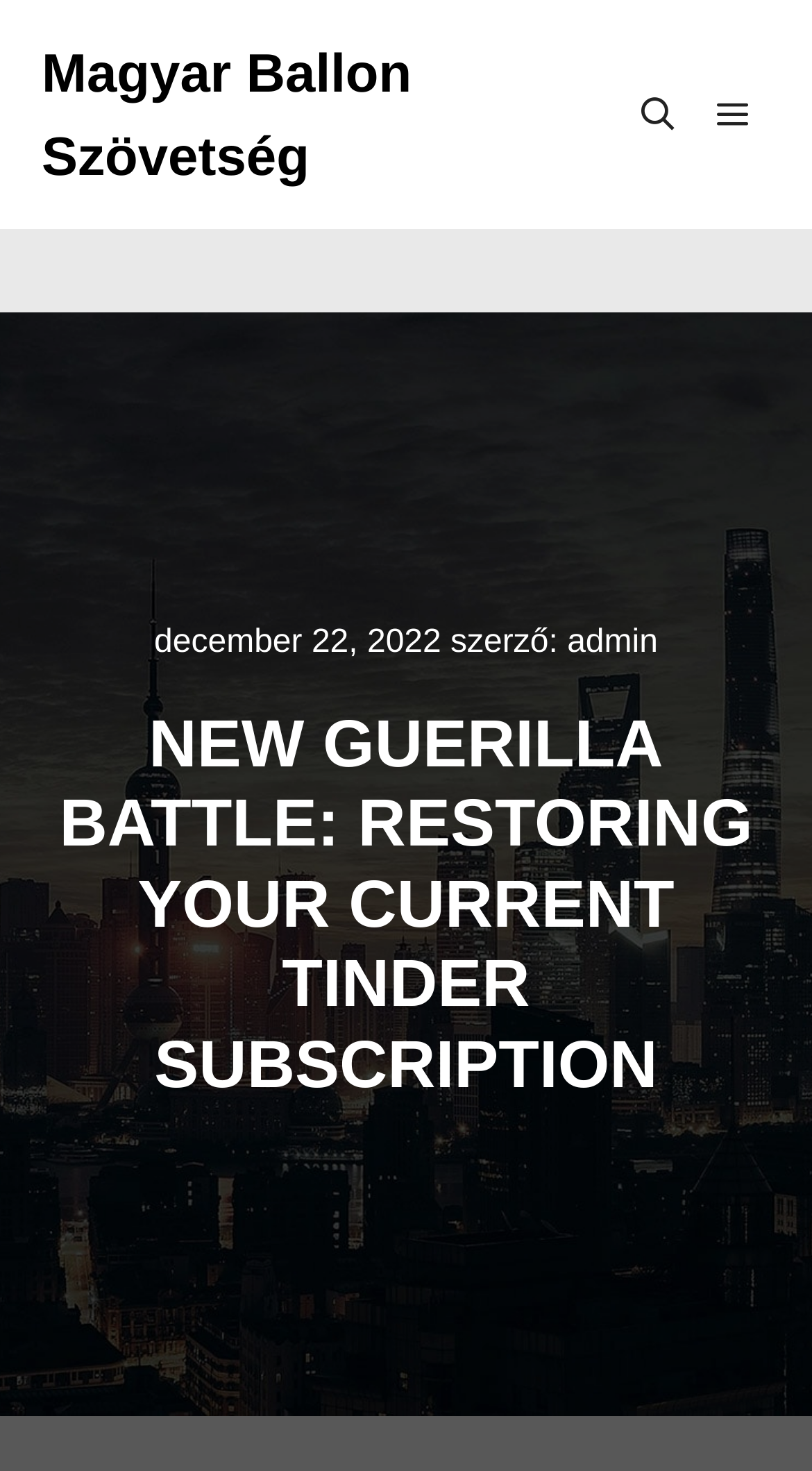Provide an in-depth caption for the elements present on the webpage.

The webpage appears to be an article or blog post with a title "NEW GUERILLA BATTLE: RESTORING YOUR CURRENT TINDER SUBSCRIPTION". At the top left, there is a link to "Magyar Ballon Szövetség". On the top right, there are two buttons, one with a search icon and the other with a main menu icon.

Below the title, there is a timestamp indicating the date "december 22, 2022" with the author's name "admin" next to it, preceded by the label "szerző:". The author's name is a clickable link.

The title of the article is the most prominent element on the page, spanning almost the entire width of the page. The other elements are relatively smaller and positioned at the top of the page.